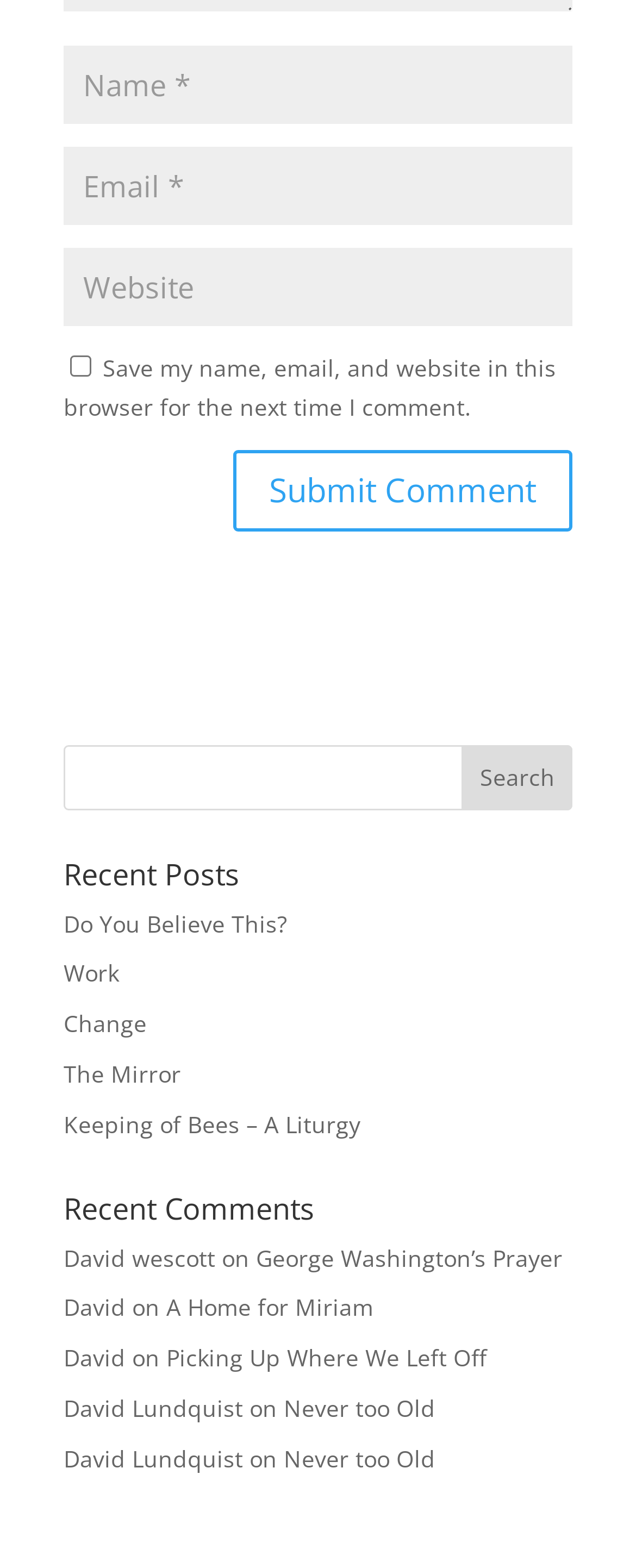Please identify the bounding box coordinates of the region to click in order to complete the task: "Submit a comment". The coordinates must be four float numbers between 0 and 1, specified as [left, top, right, bottom].

[0.367, 0.287, 0.9, 0.339]